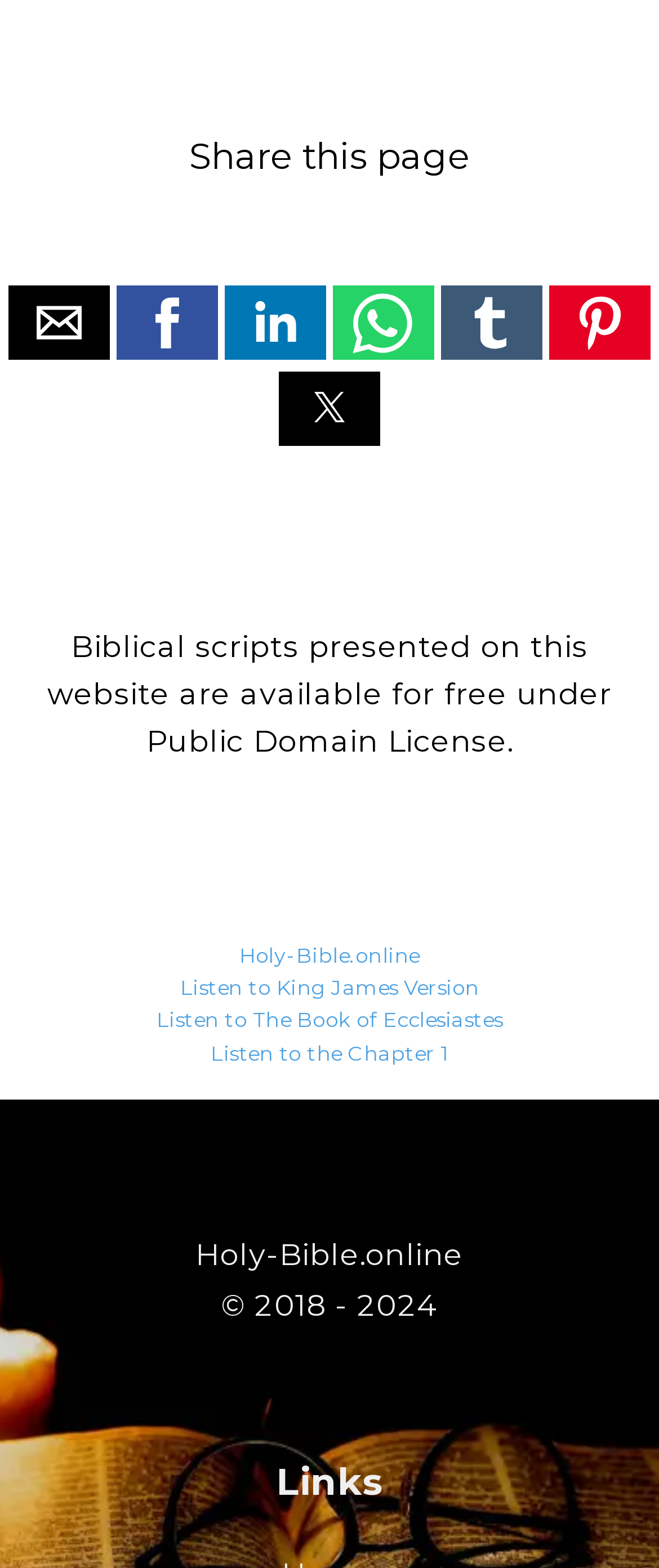Give the bounding box coordinates for the element described by: "Holy-Bible.online".

[0.363, 0.601, 0.637, 0.617]